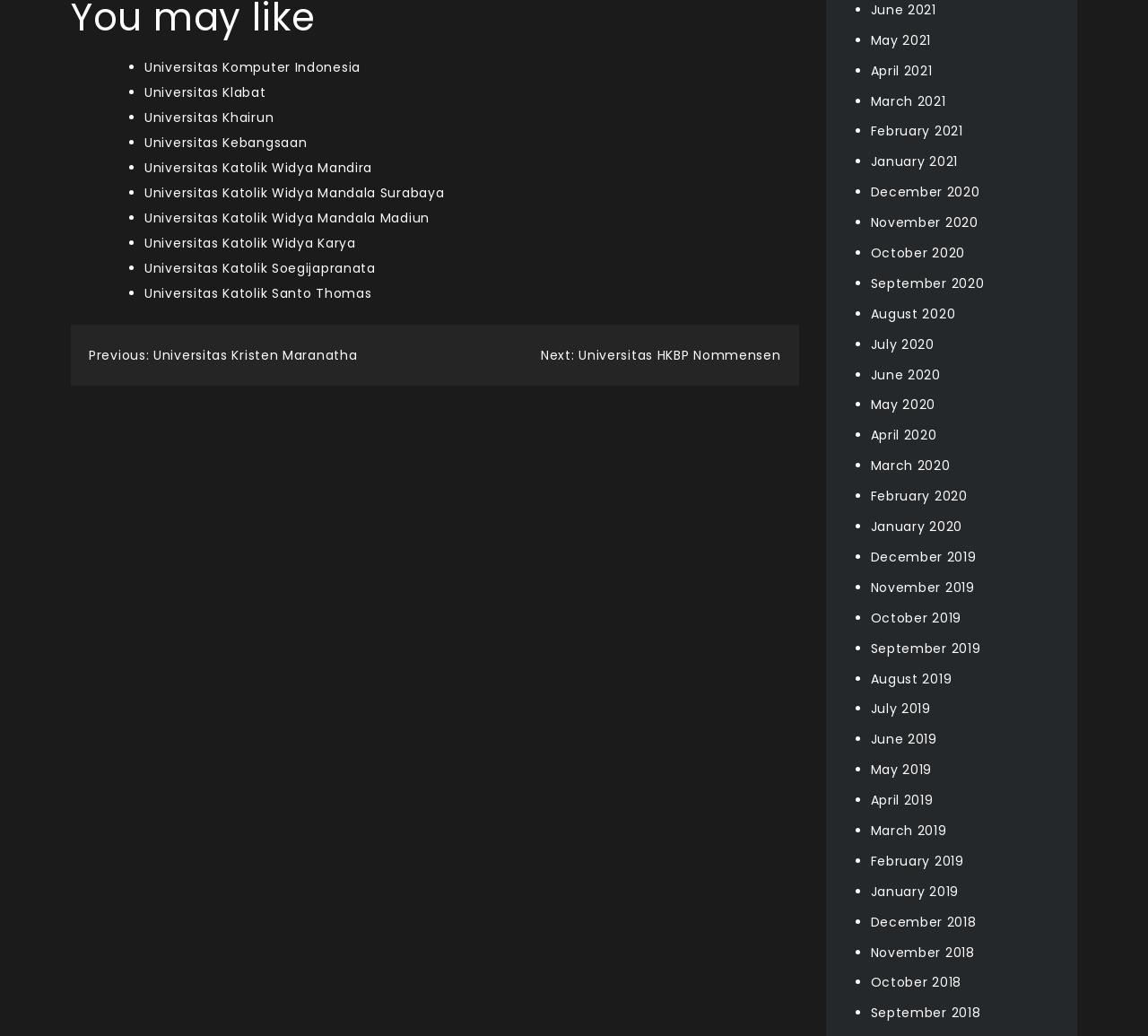Determine the bounding box coordinates for the clickable element to execute this instruction: "Go to previous post". Provide the coordinates as four float numbers between 0 and 1, i.e., [left, top, right, bottom].

[0.077, 0.334, 0.311, 0.352]